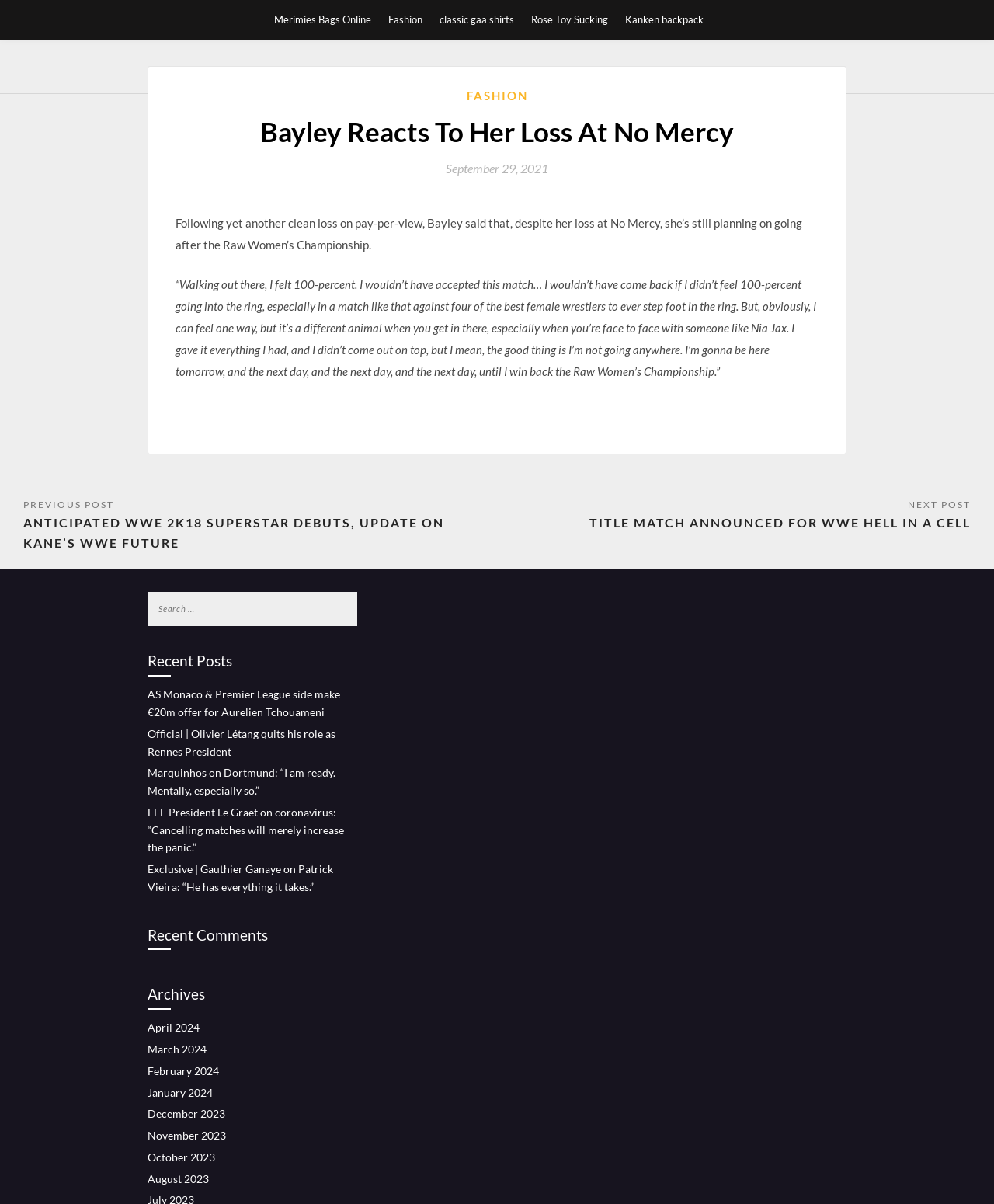What is the name of the opponent mentioned in the article?
Respond to the question with a well-detailed and thorough answer.

The article mentions that Bayley faced Nia Jax in a match, indicating that Nia Jax is one of the opponents mentioned in the article.